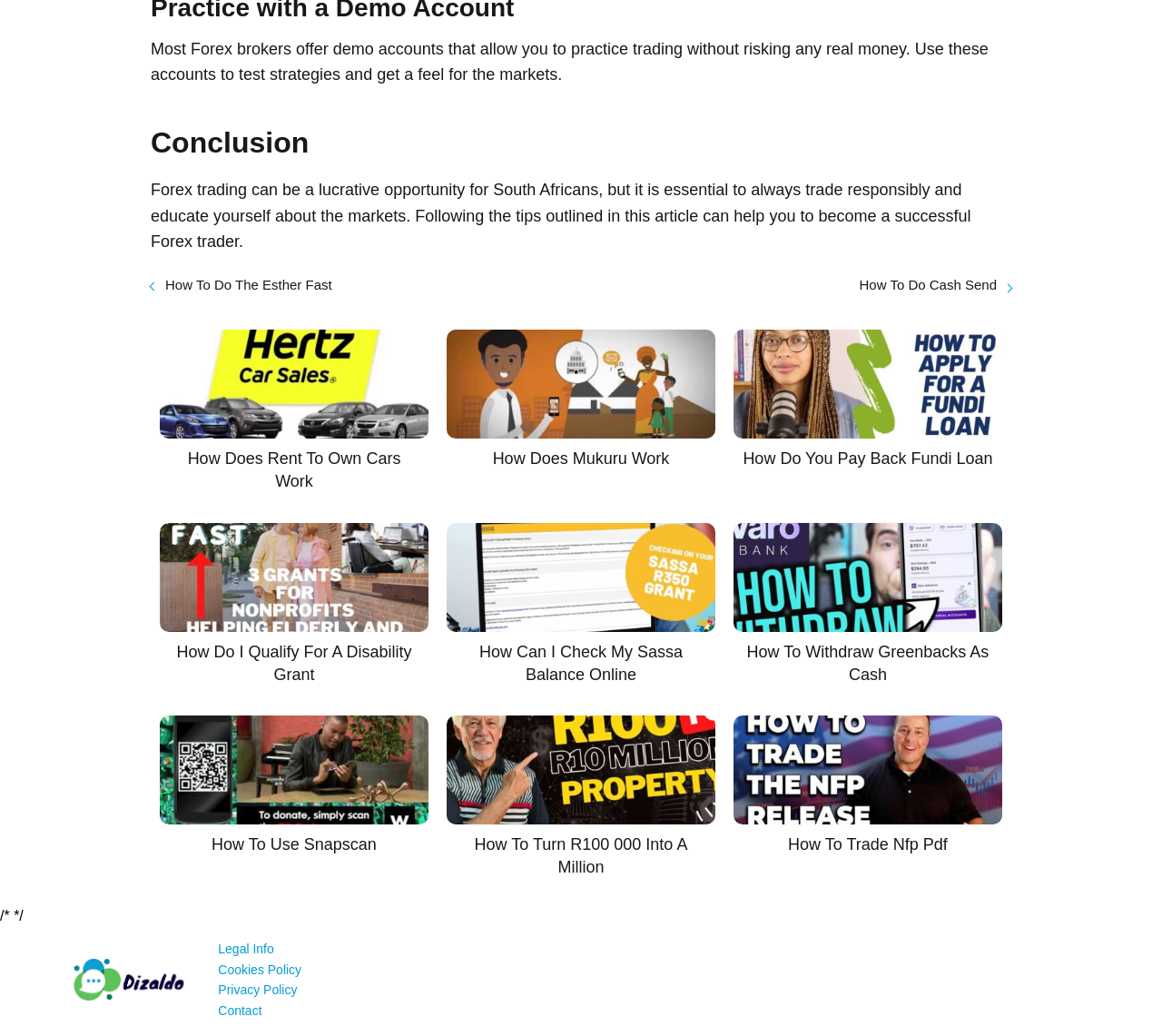Please locate the bounding box coordinates of the element's region that needs to be clicked to follow the instruction: "Read 'How To Trade Nfp Pdf'". The bounding box coordinates should be provided as four float numbers between 0 and 1, i.e., [left, top, right, bottom].

[0.631, 0.691, 0.862, 0.827]